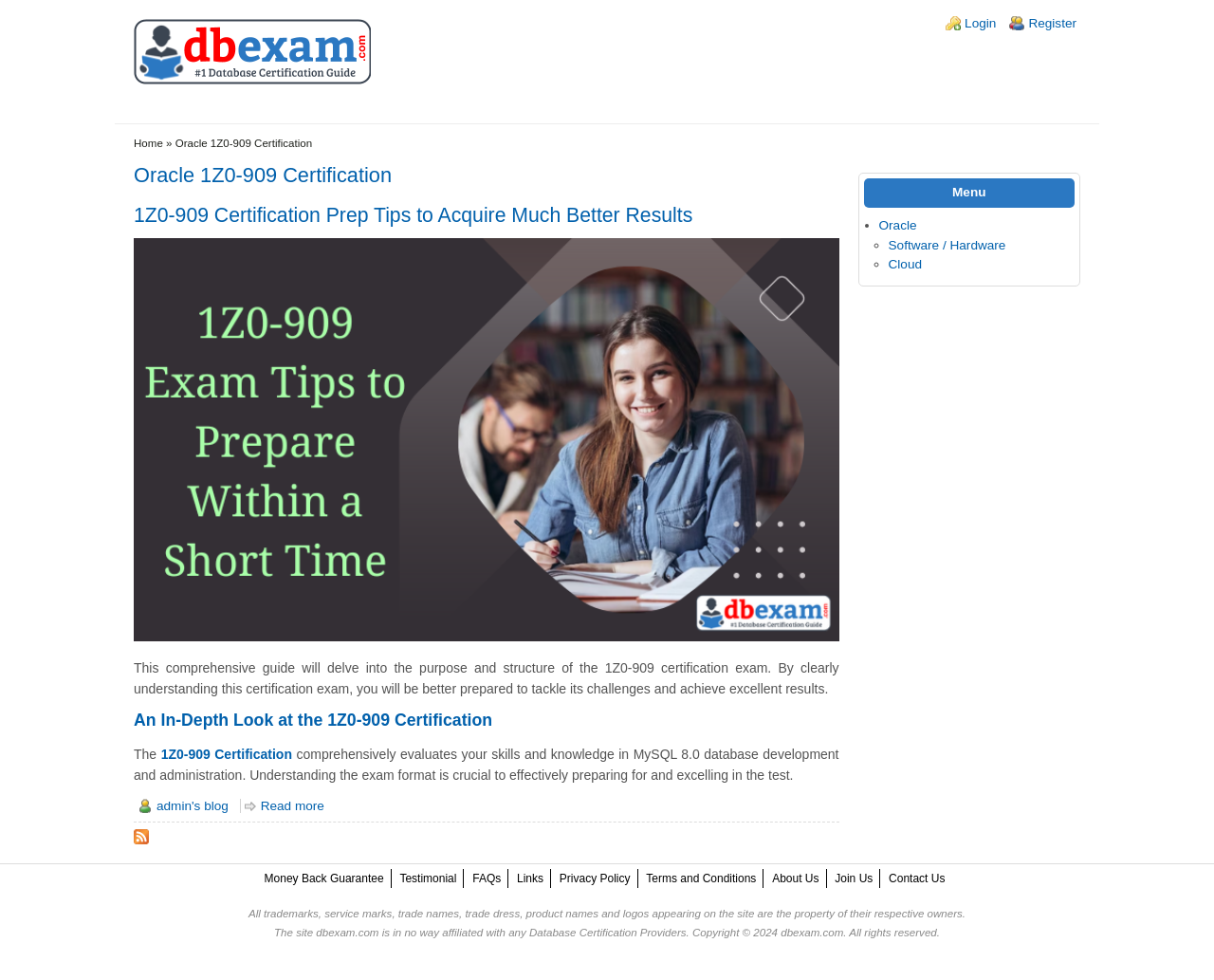Using the given description, provide the bounding box coordinates formatted as (top-left x, top-left y, bottom-right x, bottom-right y), with all values being floating point numbers between 0 and 1. Description: Terms and Conditions

[0.532, 0.889, 0.623, 0.903]